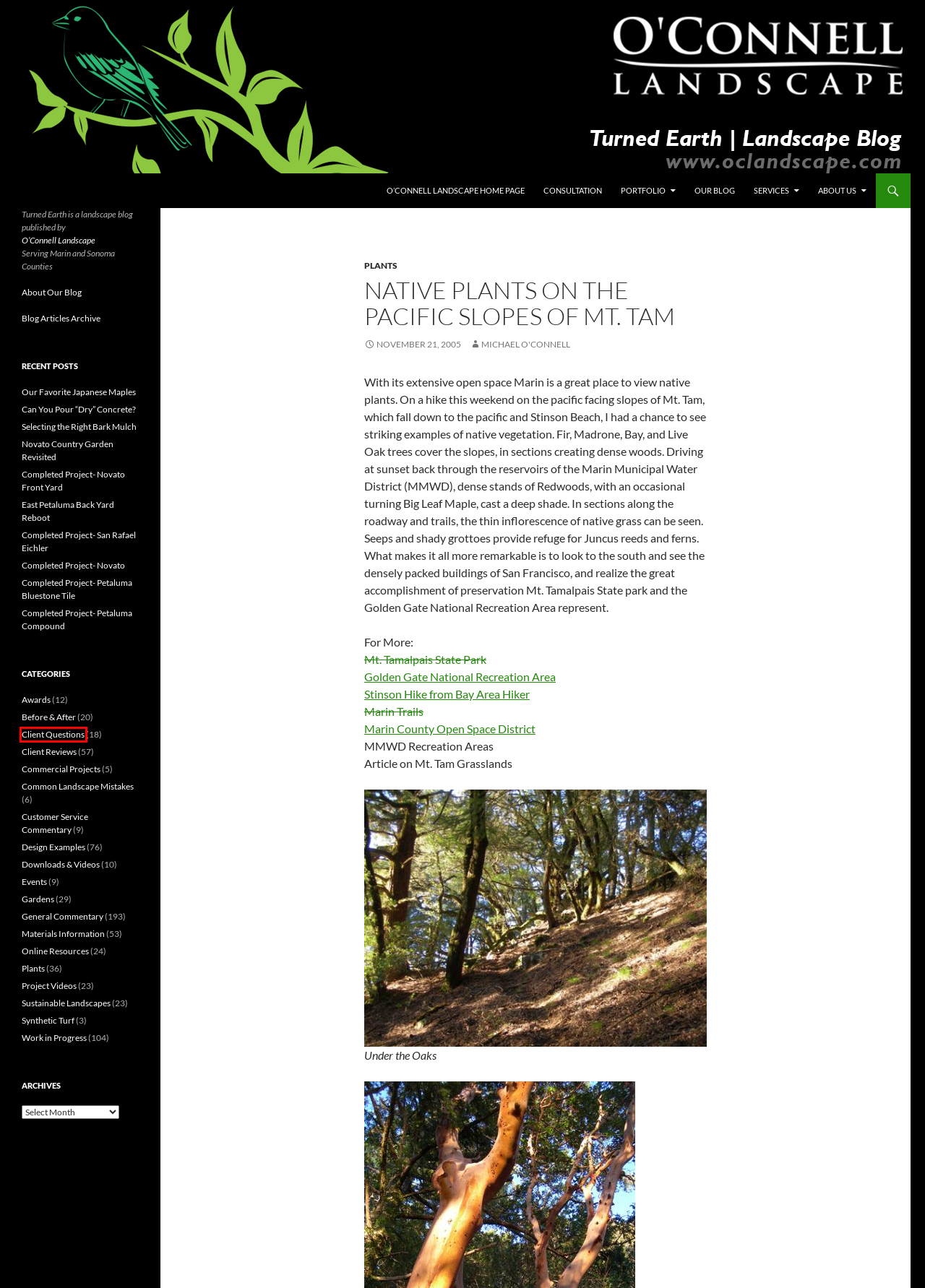You have a screenshot of a webpage with a red bounding box around a UI element. Determine which webpage description best matches the new webpage that results from clicking the element in the bounding box. Here are the candidates:
A. Golden Gate National Recreation Area (U.S. National Park Service)
B. Client Questions | Turned Earth
C. Selecting the Right Bark Mulch | Turned Earth
D. O’Connell Landscape – Sonoma & Marin County Design-Build Landscape Contractors
E. Client Reviews | Turned Earth
F. Work in Progress | Turned Earth
G. Hiking Marin Book - Marin Trails
H. East Petaluma Back Yard Reboot | Turned Earth

B